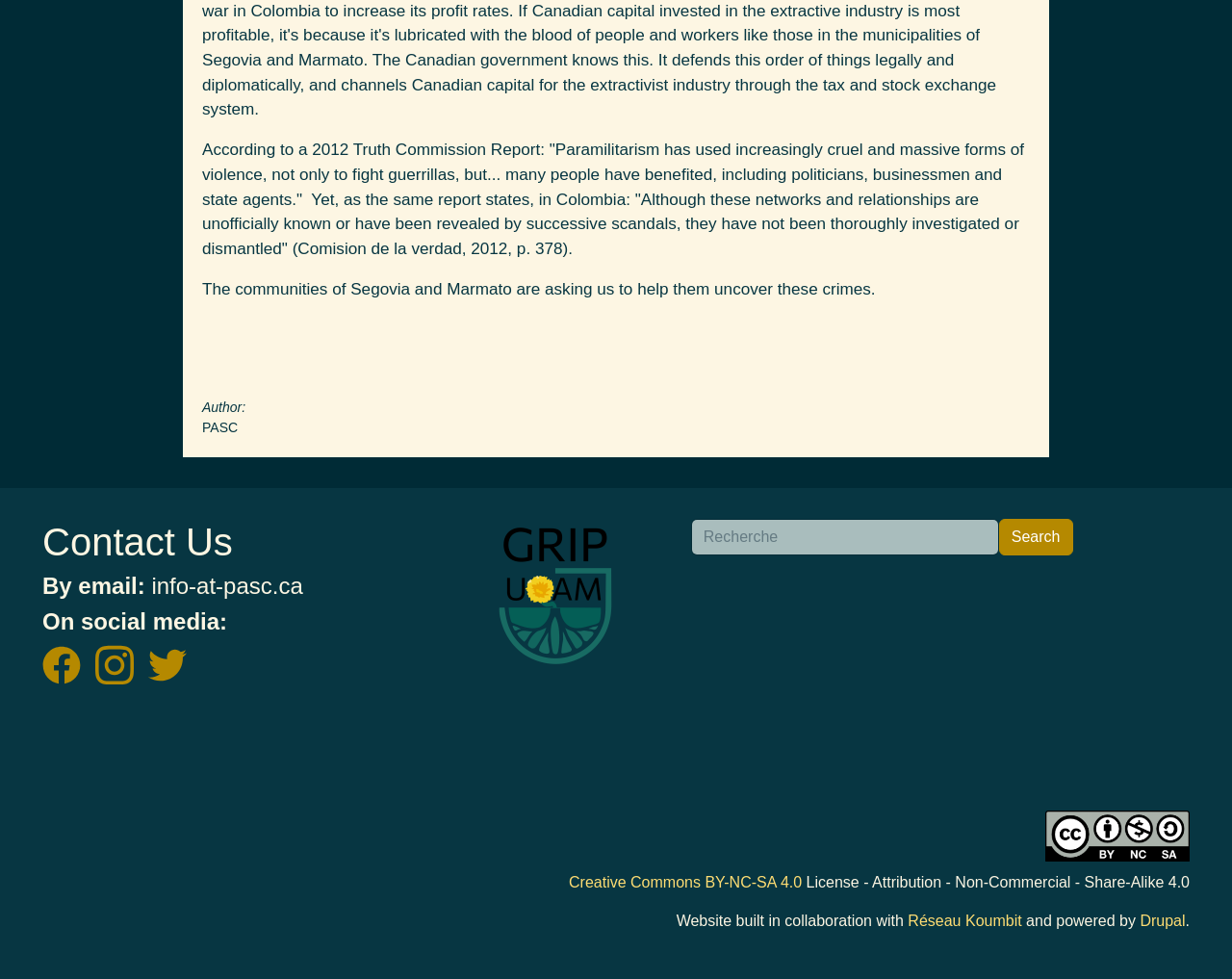Who built the website?
Please provide a full and detailed response to the question.

The website was built in collaboration with Réseau Koumbit, which is mentioned at the bottom of the page, along with the fact that it is powered by Drupal.